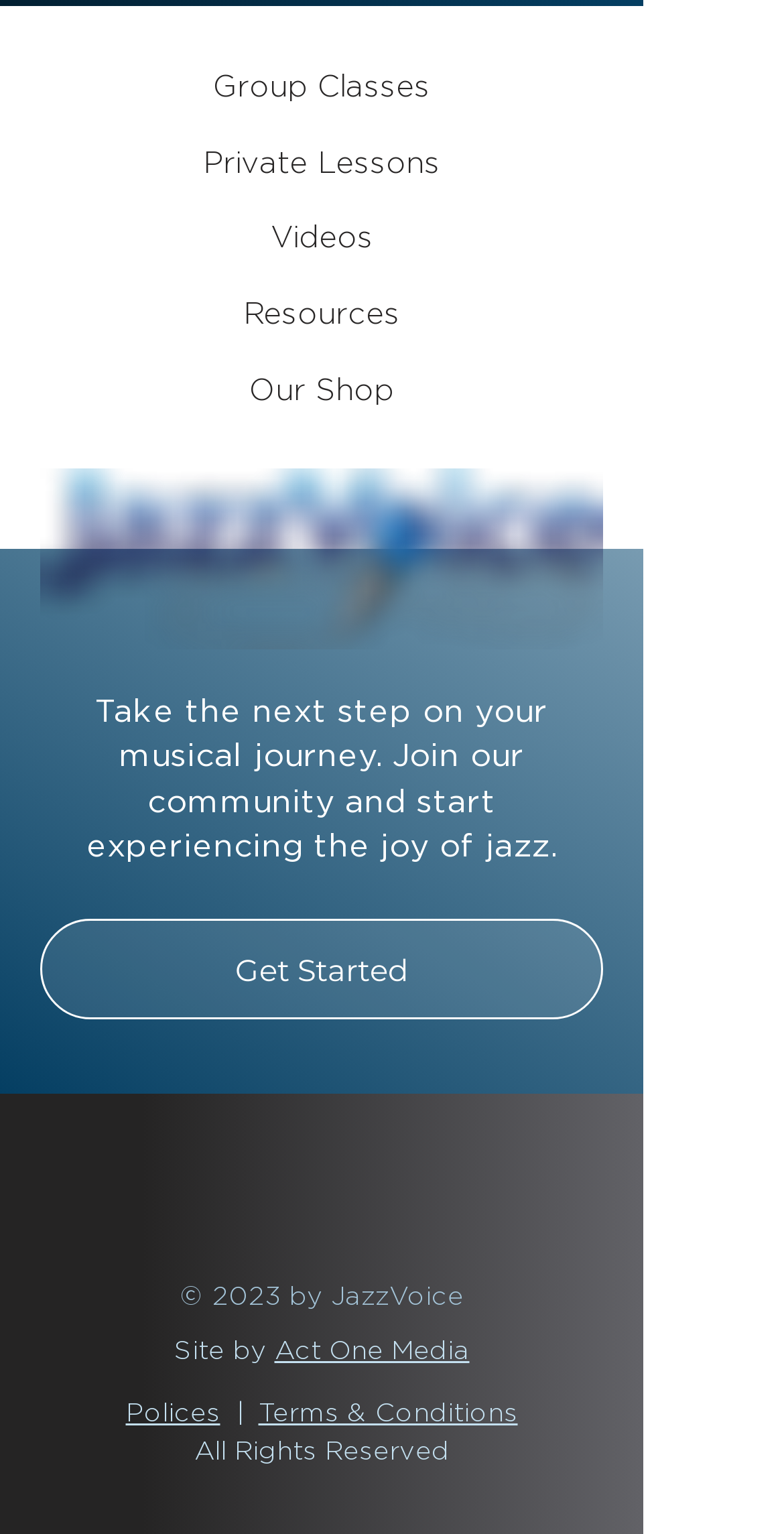Determine the bounding box coordinates for the clickable element to execute this instruction: "Check Terms & Conditions". Provide the coordinates as four float numbers between 0 and 1, i.e., [left, top, right, bottom].

[0.329, 0.914, 0.66, 0.931]